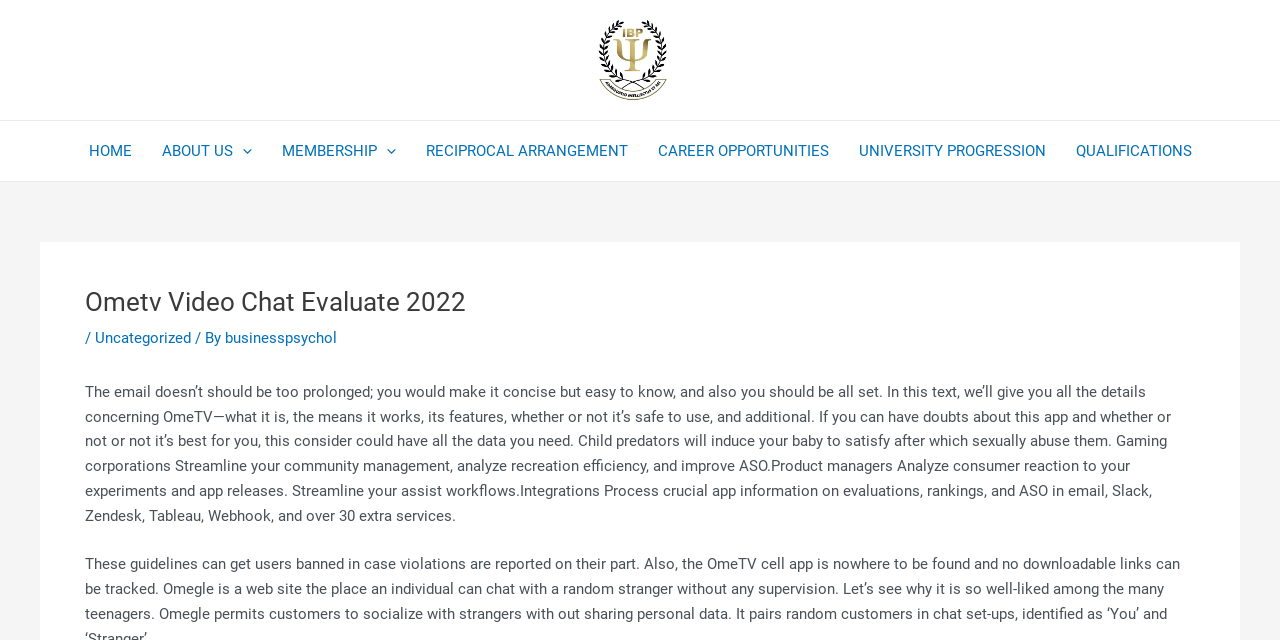Determine the coordinates of the bounding box for the clickable area needed to execute this instruction: "Click the Logo link".

None